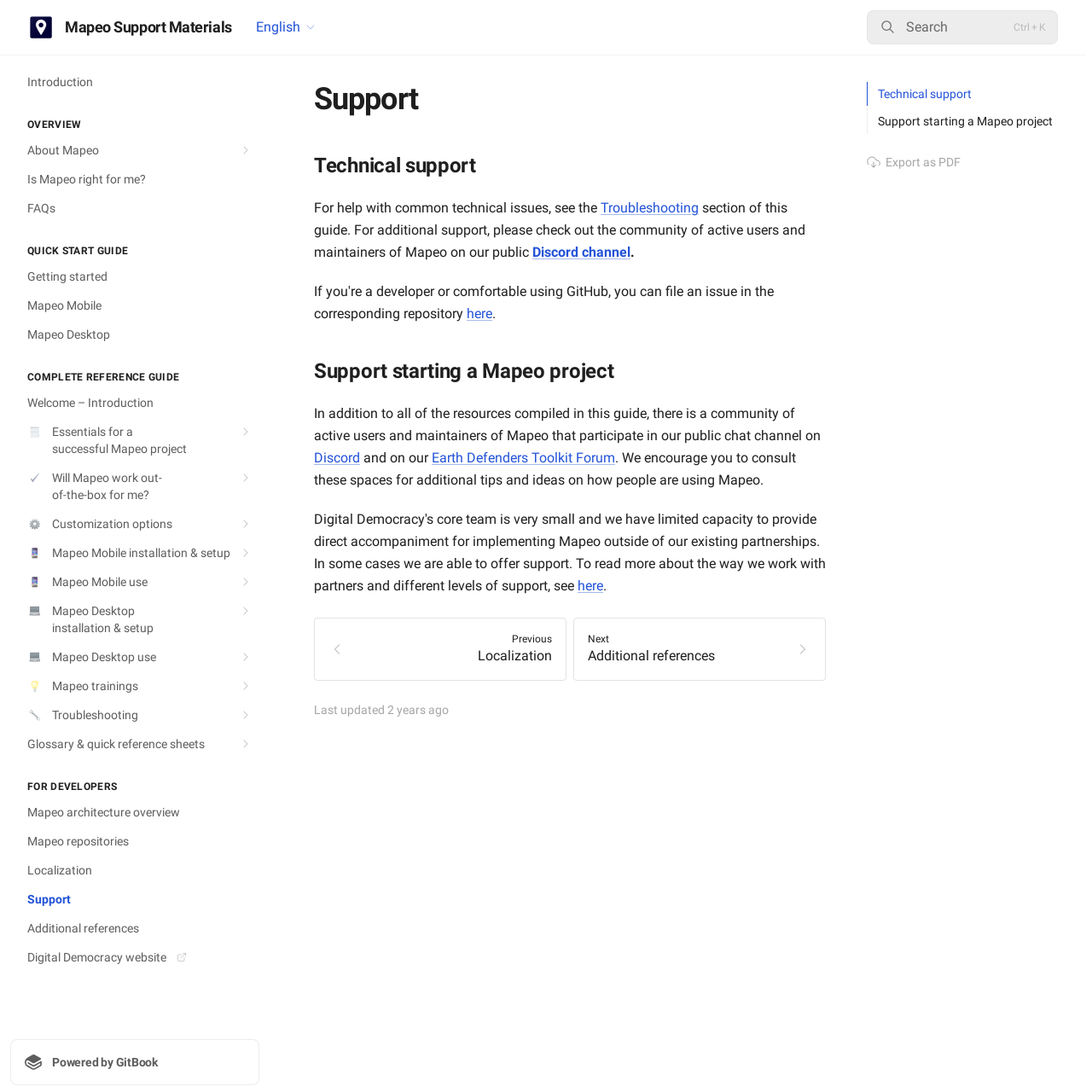Please determine the bounding box coordinates of the element to click on in order to accomplish the following task: "Visit the Digital Democracy website". Ensure the coordinates are four float numbers ranging from 0 to 1, i.e., [left, top, right, bottom].

[0.009, 0.864, 0.238, 0.889]